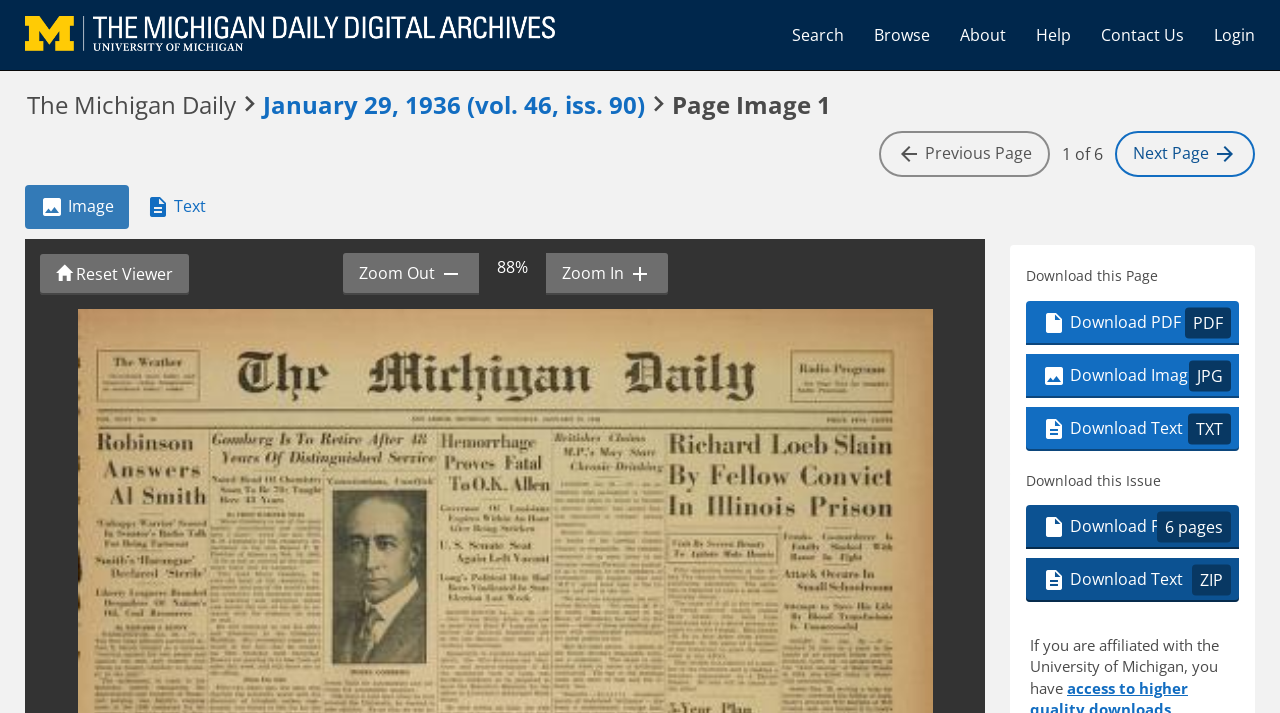Please find the bounding box coordinates of the element's region to be clicked to carry out this instruction: "Search".

[0.607, 0.014, 0.671, 0.084]